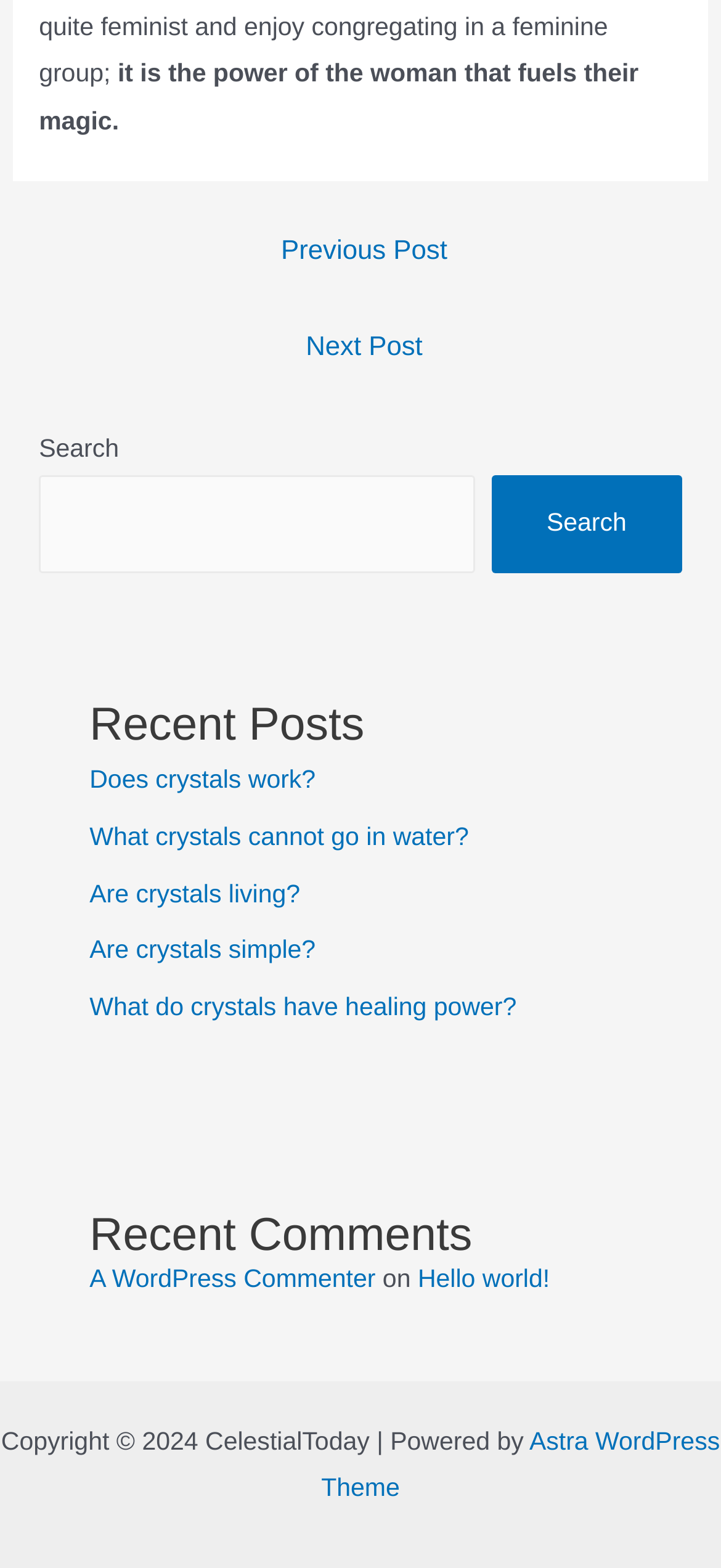Please use the details from the image to answer the following question comprehensively:
How many recent posts are listed?

Under the 'Recent Posts' heading, there are five links to recent posts, which are 'Does crystals work?', 'What crystals cannot go in water?', 'Are crystals living?', 'Are crystals simple?', and 'What do crystals have healing power?'.